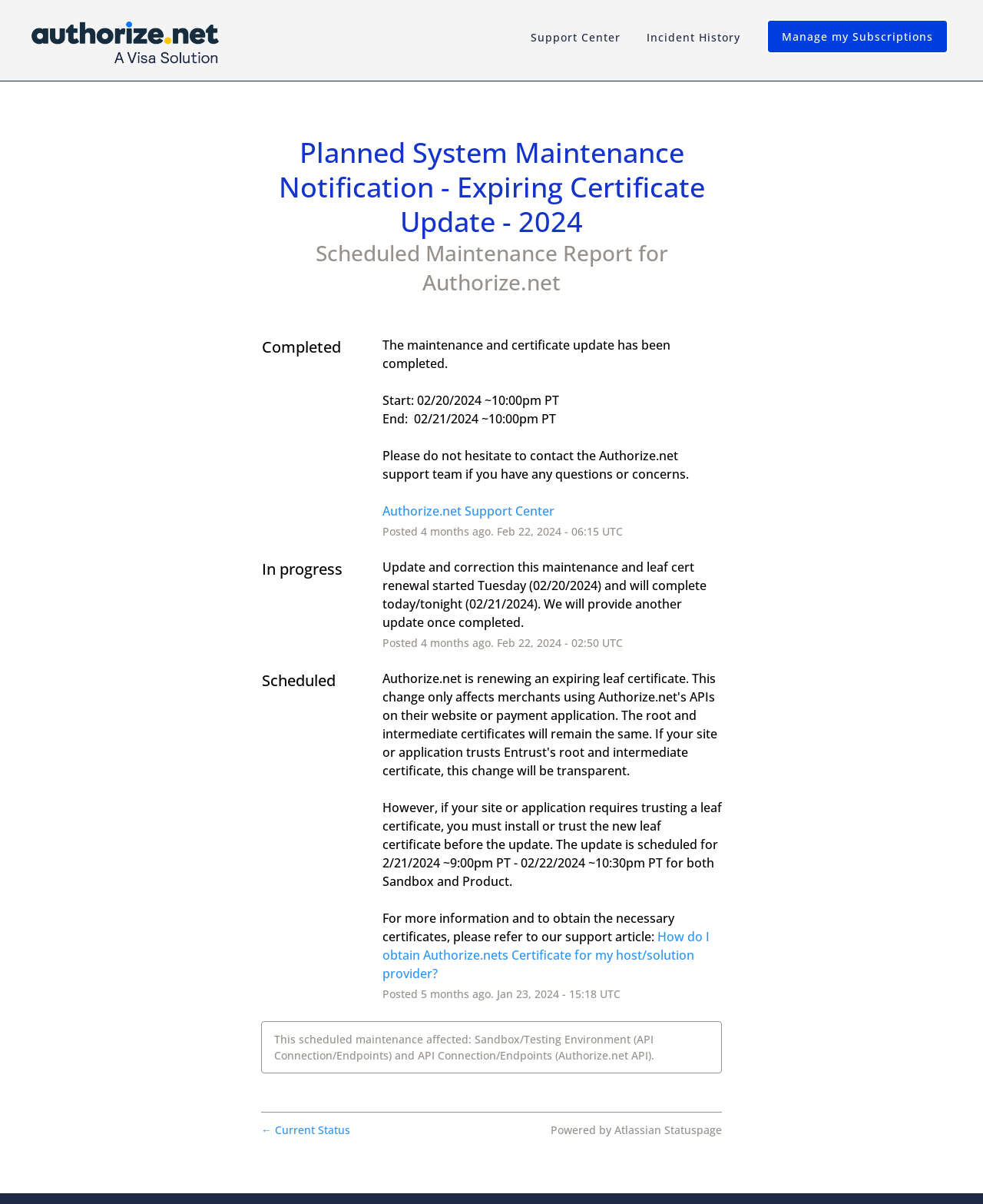Please locate the bounding box coordinates of the element that needs to be clicked to achieve the following instruction: "Subscribe to updates". The coordinates should be four float numbers between 0 and 1, i.e., [left, top, right, bottom].

[0.78, 0.016, 0.965, 0.045]